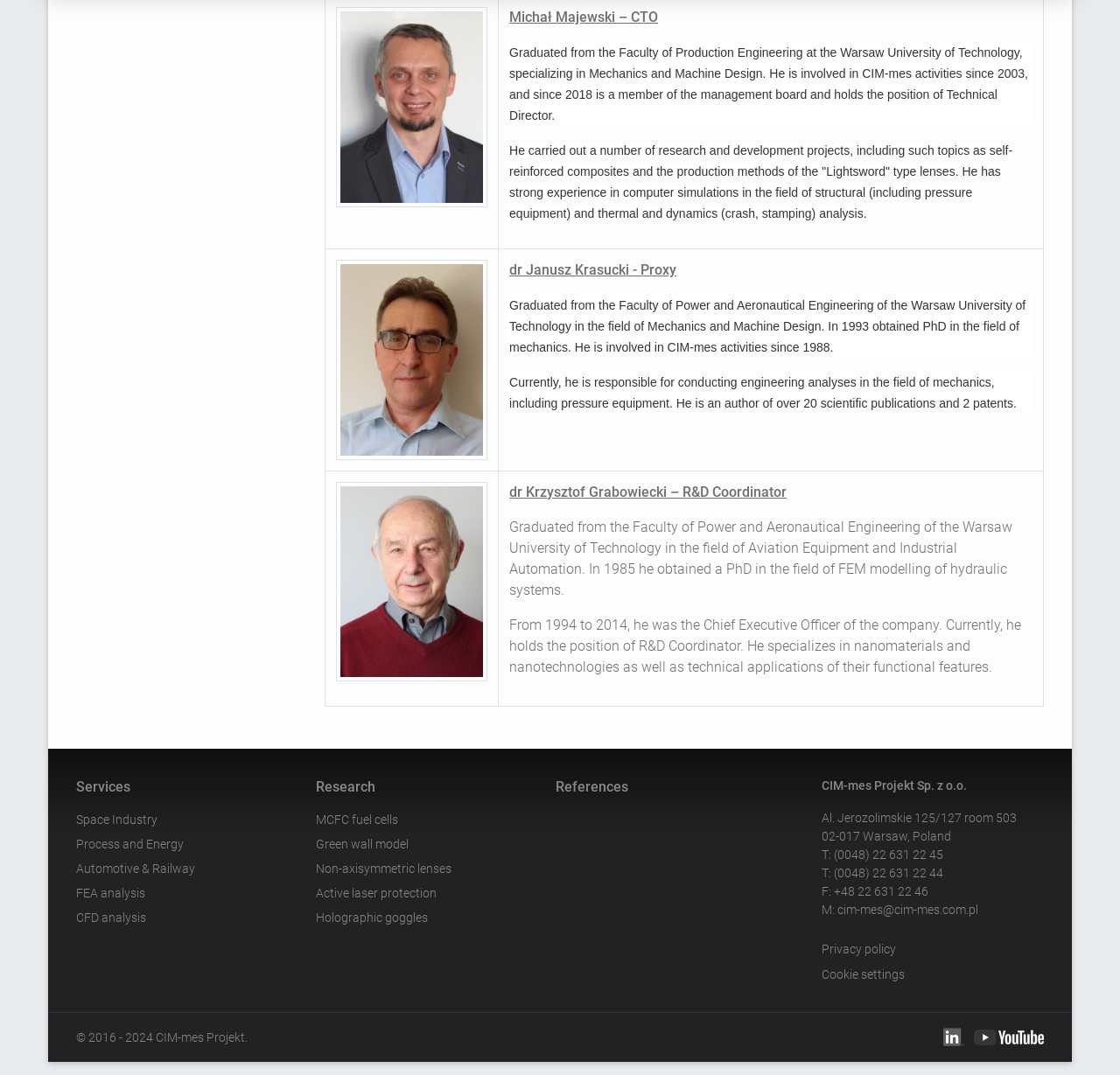Provide the bounding box coordinates for the UI element that is described as: "References".

[0.496, 0.723, 0.561, 0.742]